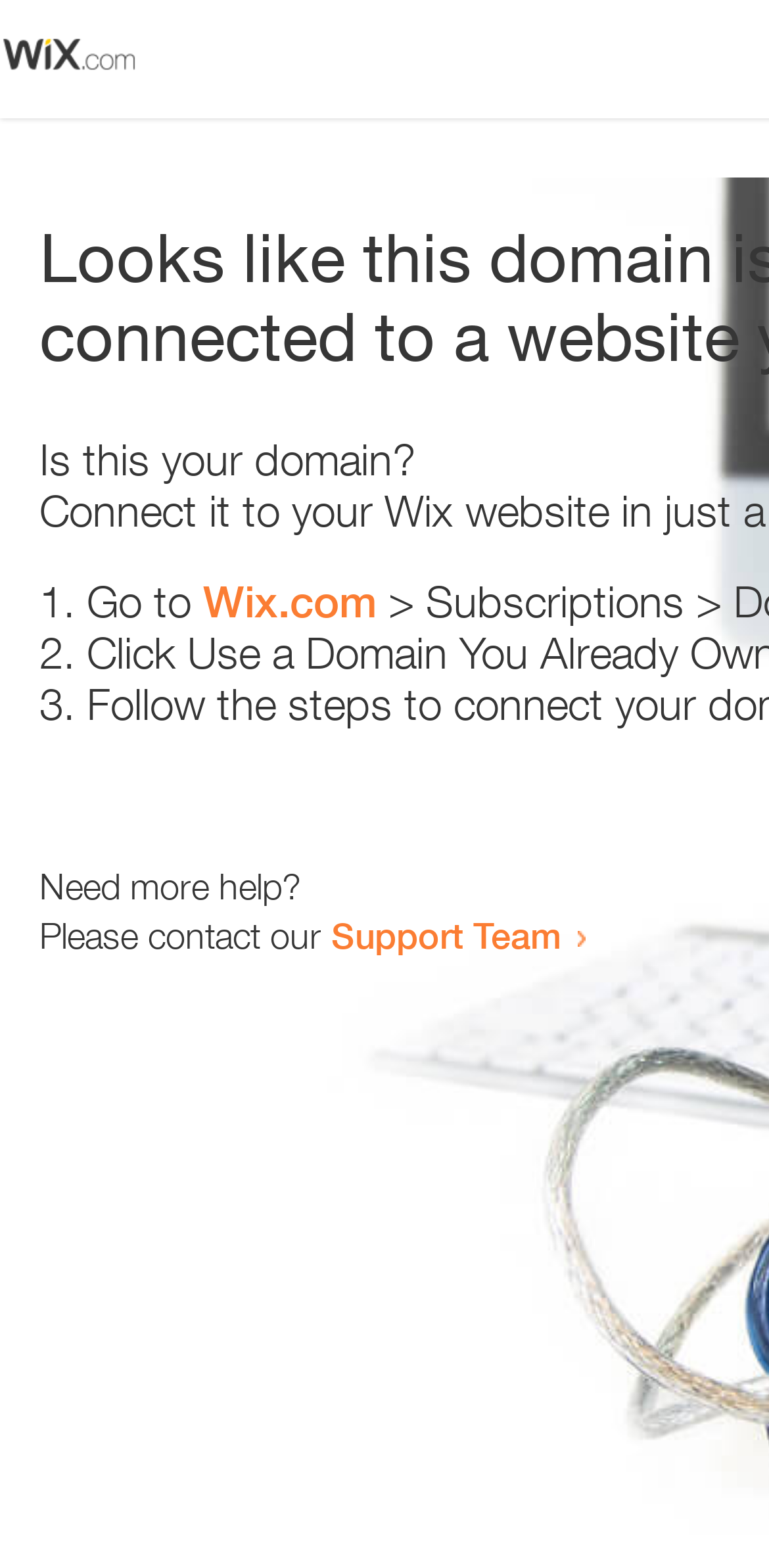Extract the bounding box for the UI element that matches this description: "Support Team".

[0.431, 0.582, 0.731, 0.61]